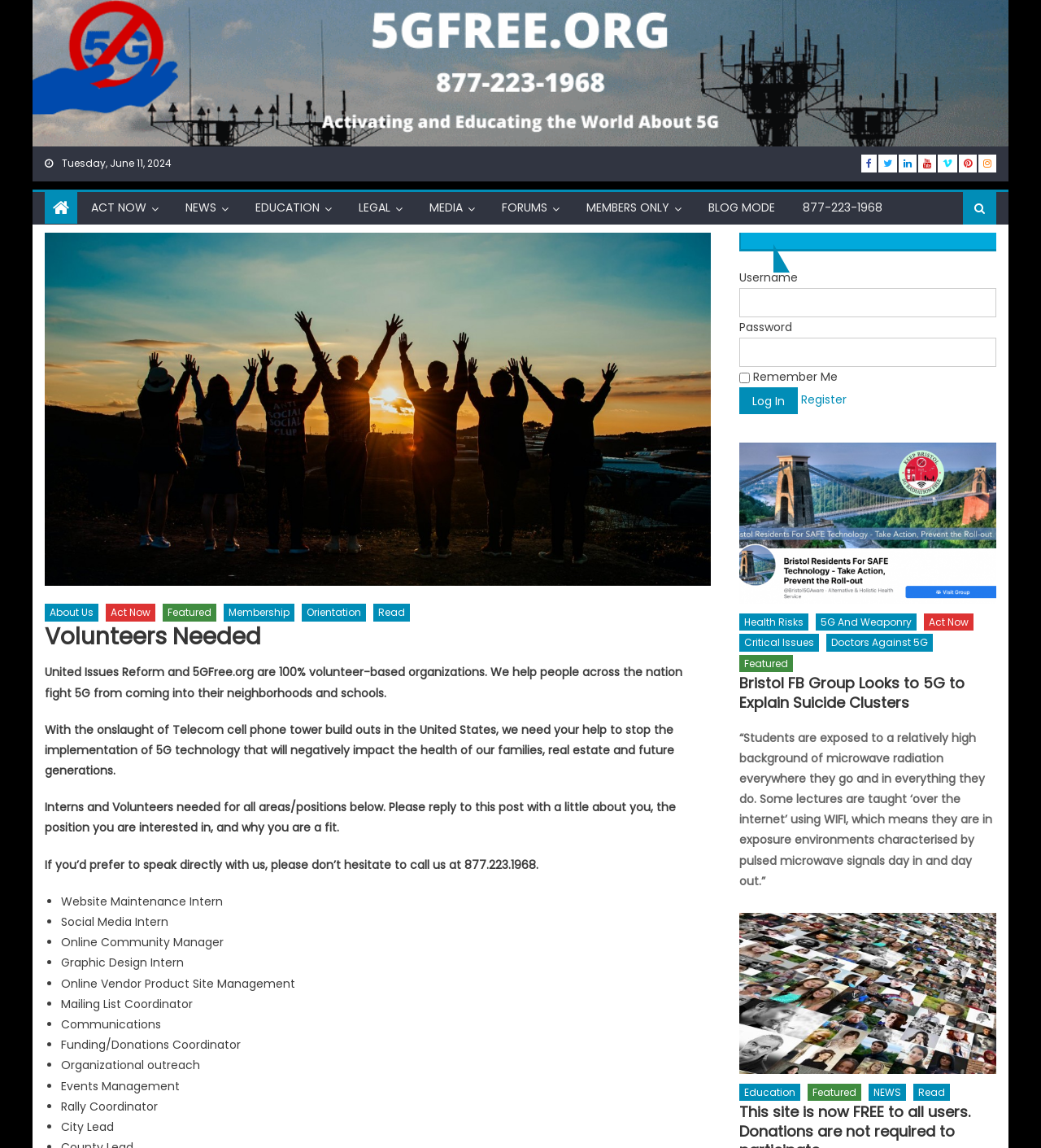Please locate the bounding box coordinates of the element that should be clicked to achieve the given instruction: "Click the 'Log In' button".

[0.71, 0.337, 0.766, 0.361]